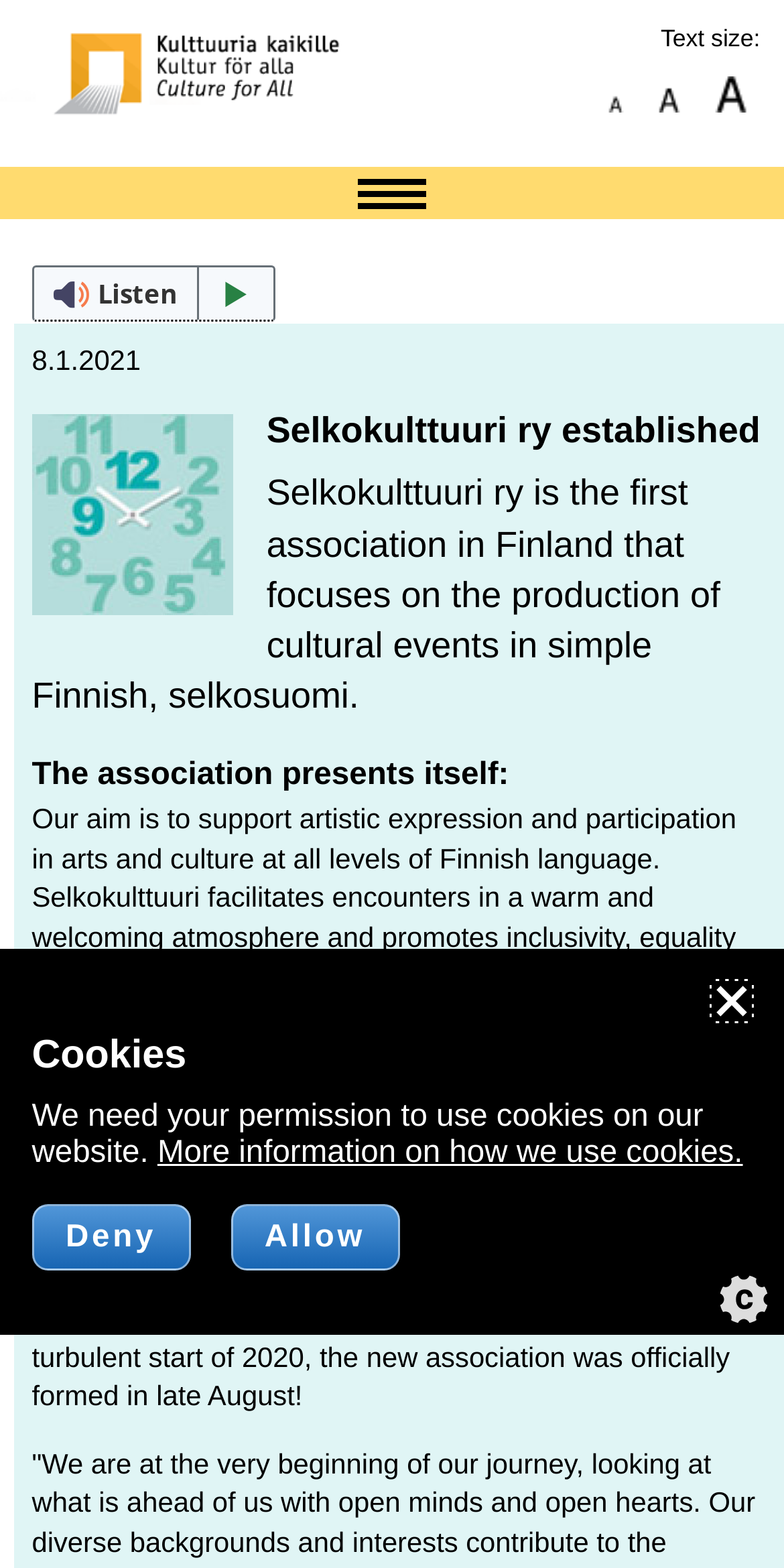Determine the bounding box coordinates for the element that should be clicked to follow this instruction: "Go back to the homepage". The coordinates should be given as four float numbers between 0 and 1, in the format [left, top, right, bottom].

[0.0, 0.0, 0.5, 0.022]